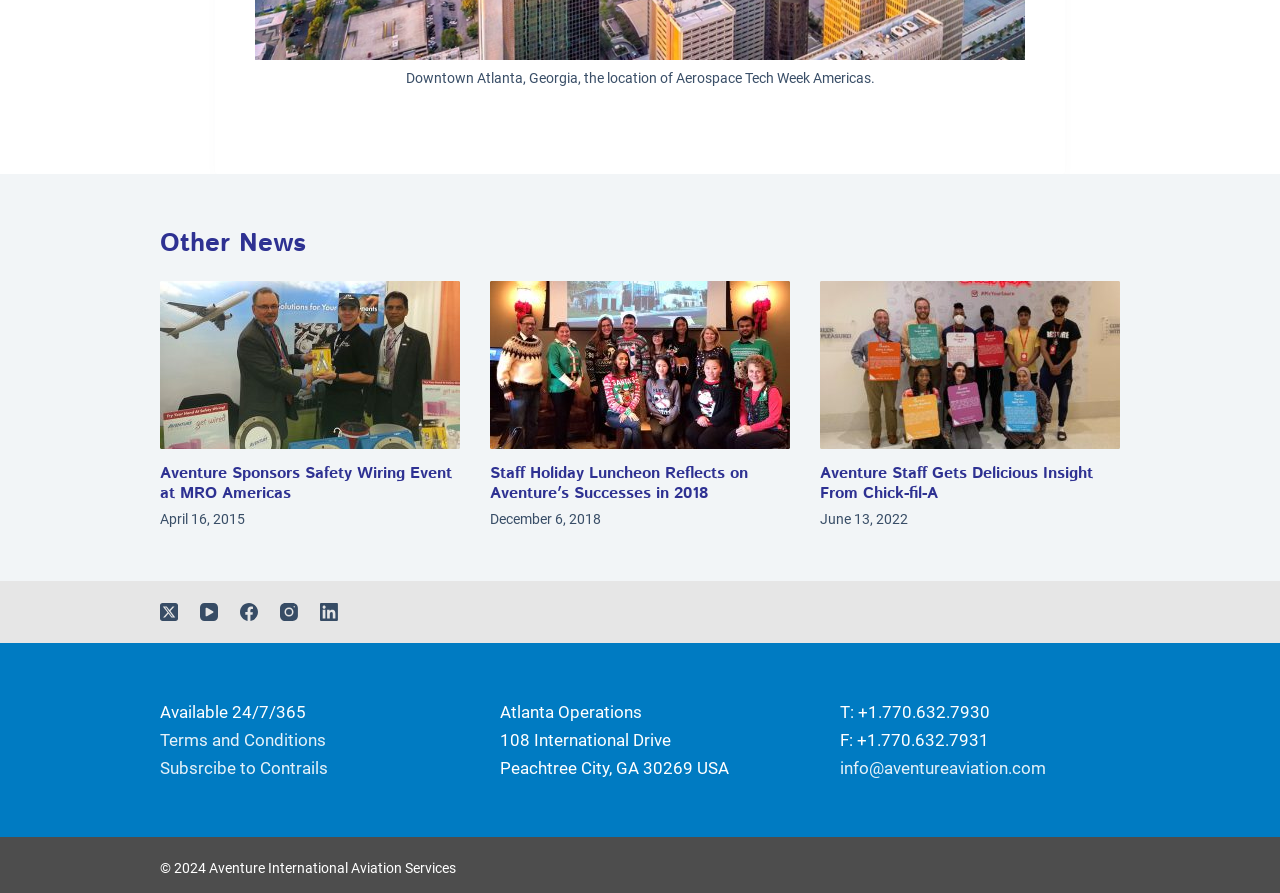What is the phone number of Aventure International Aviation Services?
Based on the image, respond with a single word or phrase.

+1.770.632.7930